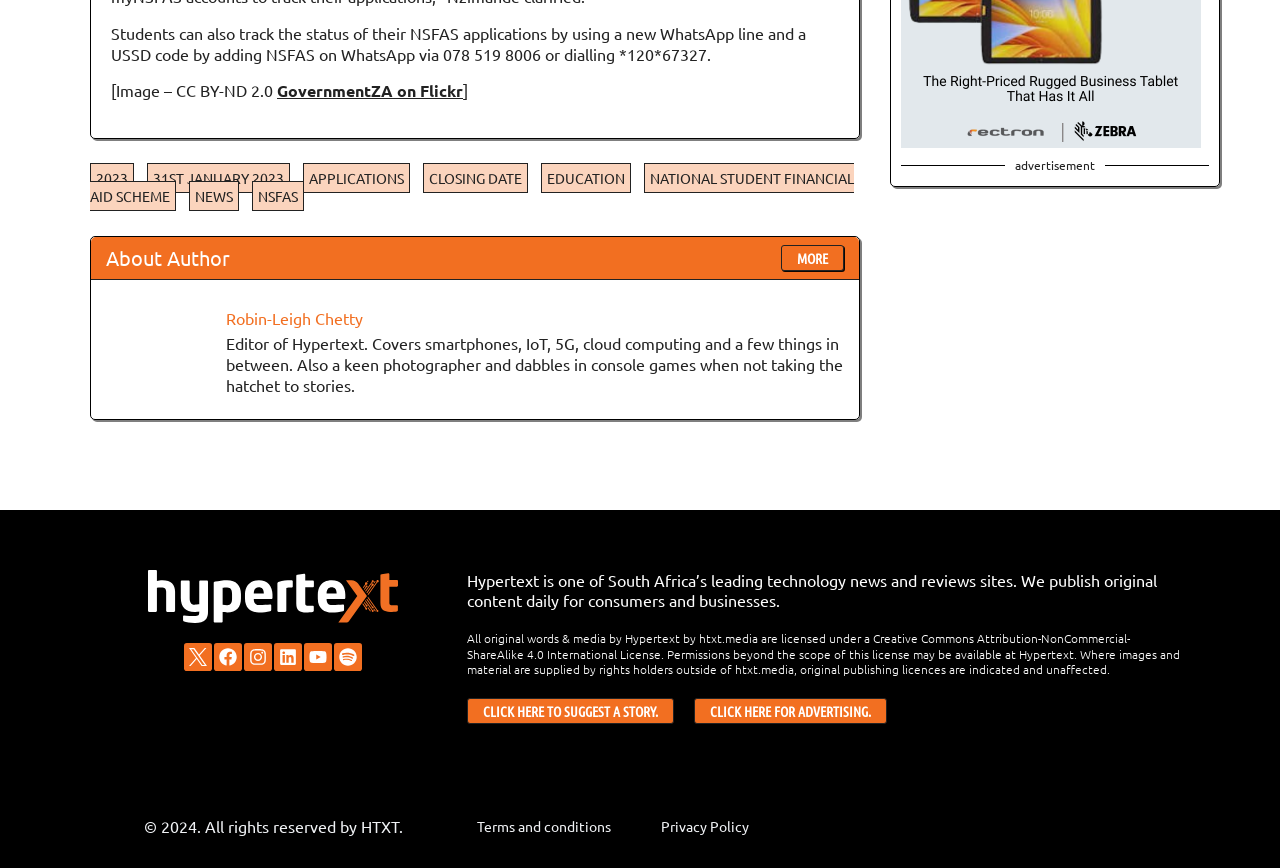Find and indicate the bounding box coordinates of the region you should select to follow the given instruction: "Read more about the author".

[0.61, 0.282, 0.659, 0.312]